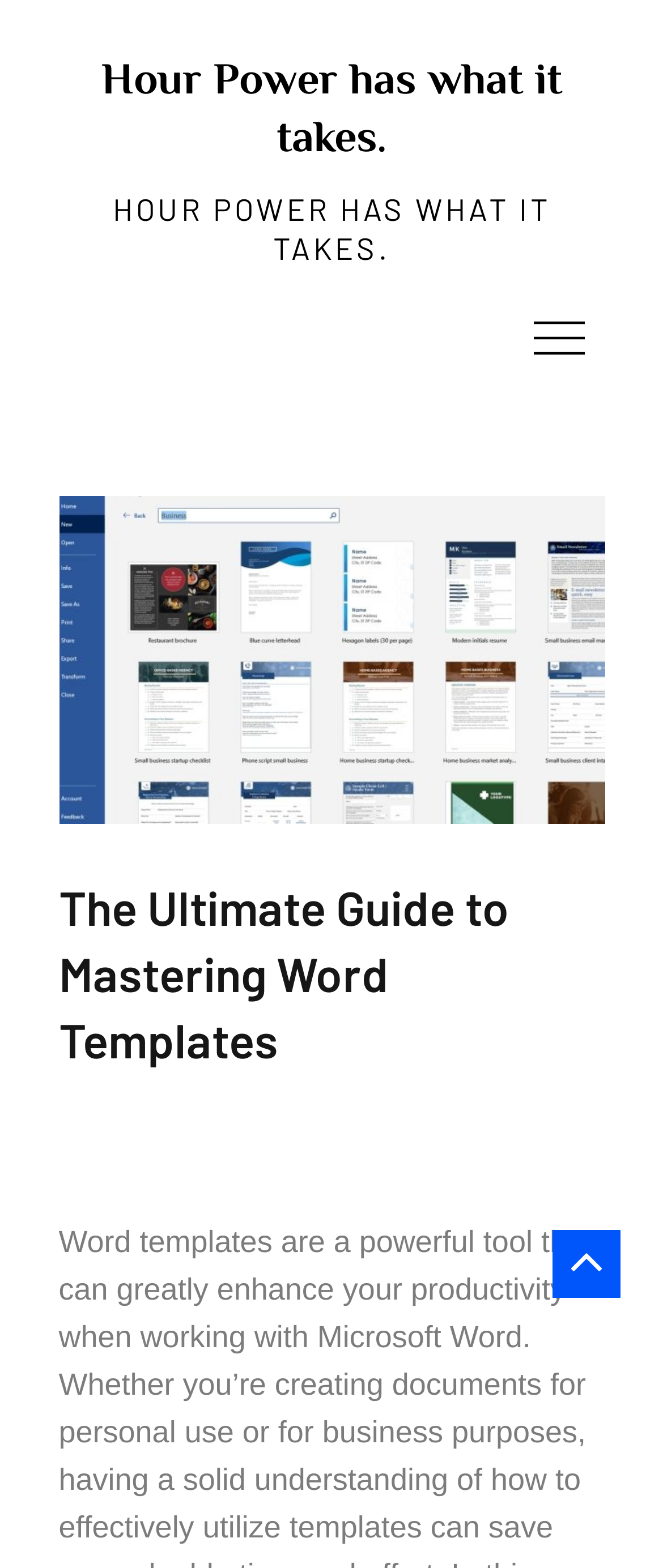Respond to the question below with a single word or phrase:
What is the name of the website?

Hour Power